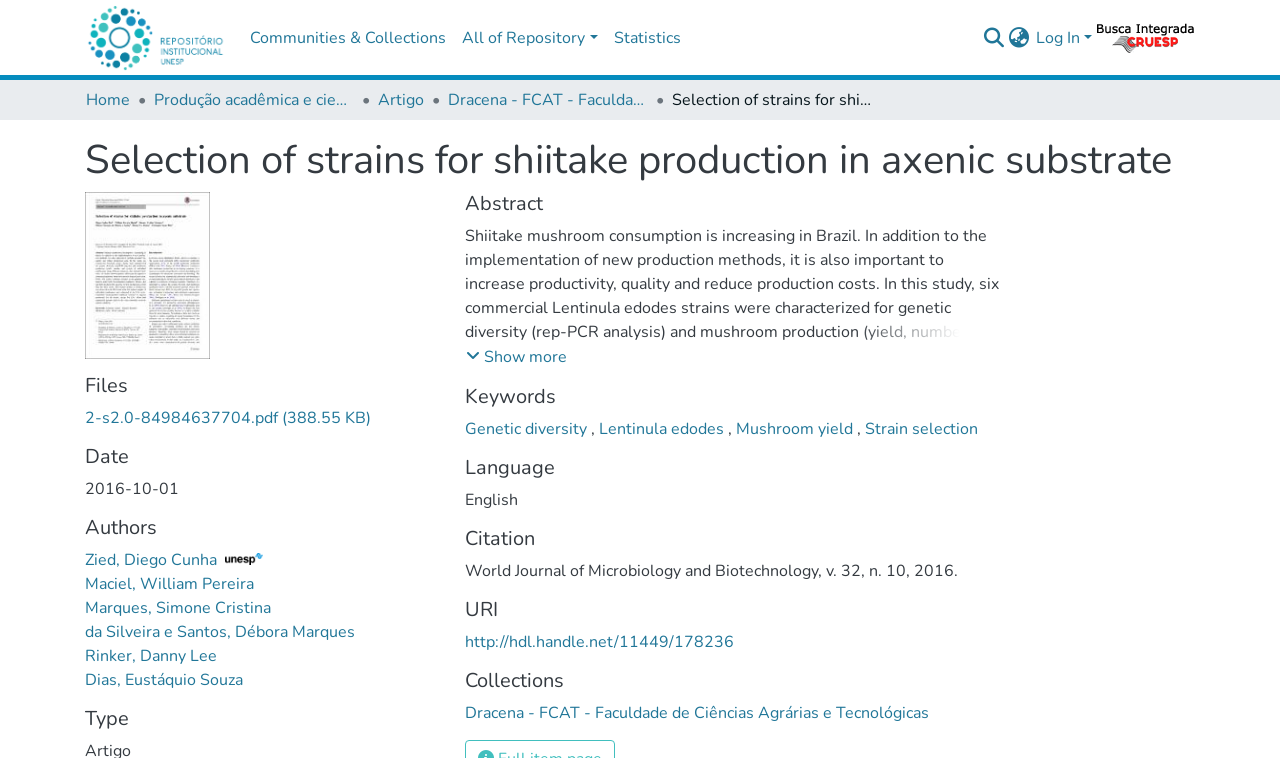Locate and generate the text content of the webpage's heading.

Selection of strains for shiitake production in axenic substrate